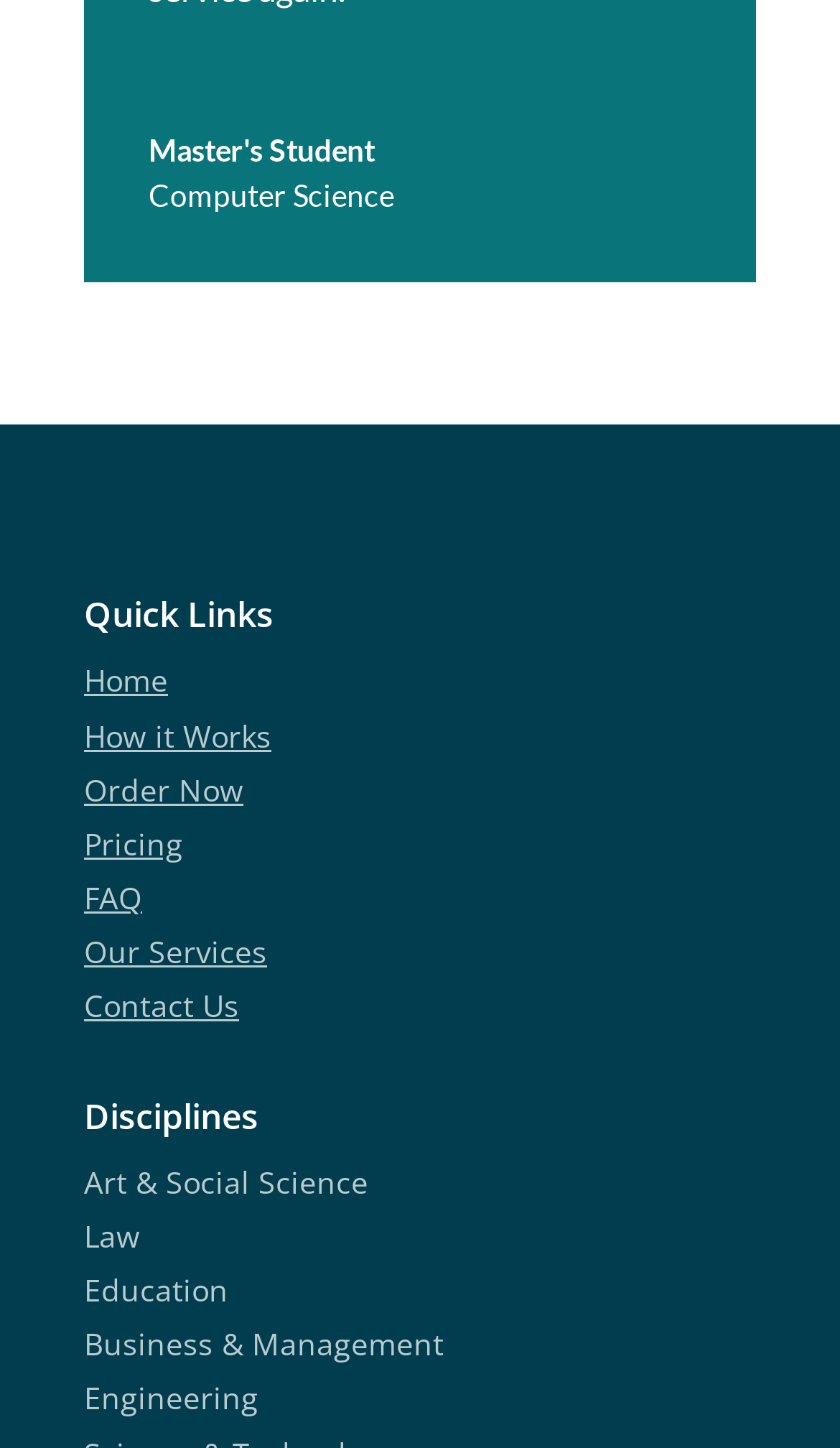What is the first discipline listed?
Based on the image, answer the question with a single word or brief phrase.

Art & Social Science